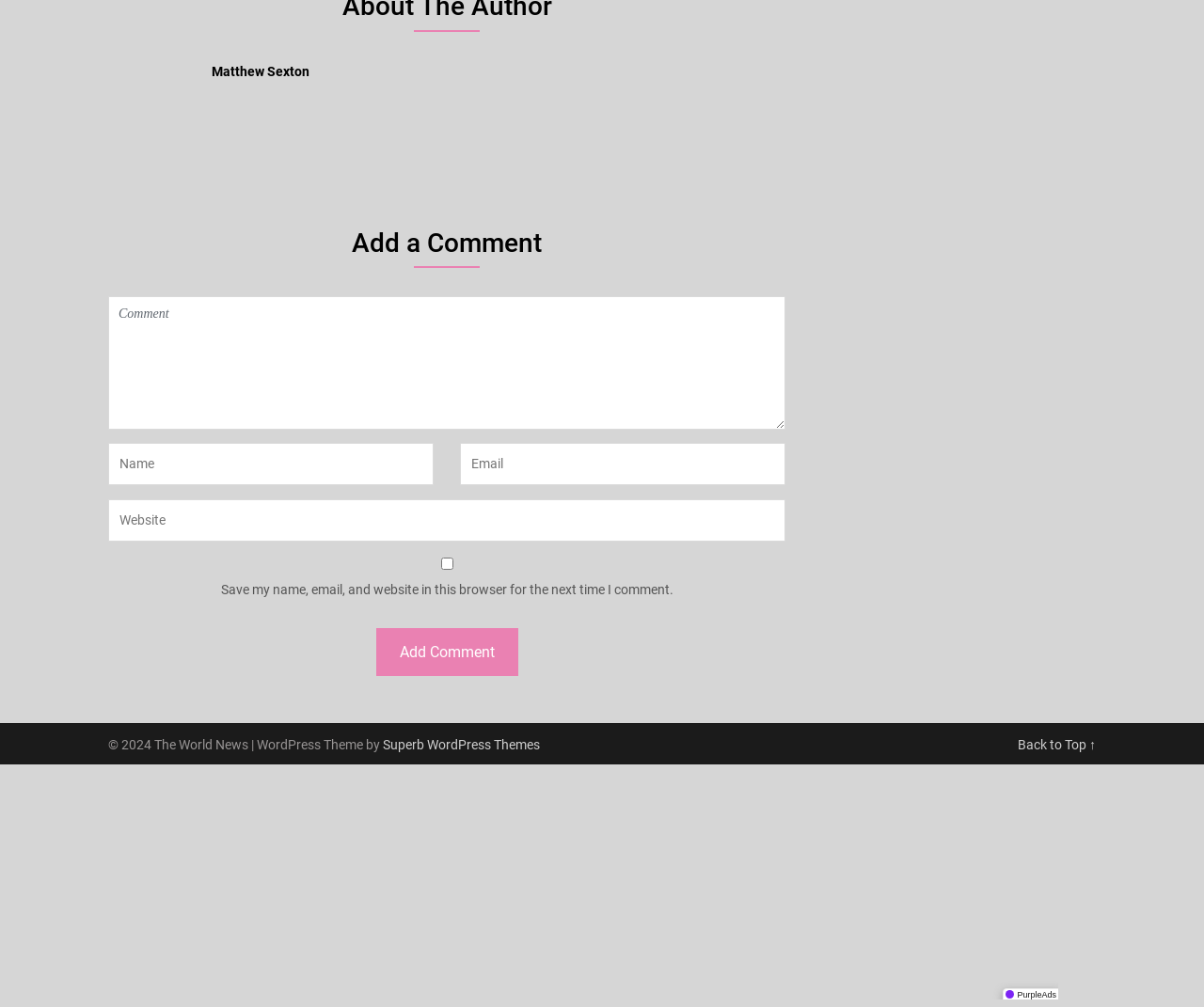Predict the bounding box coordinates for the UI element described as: "name="author" placeholder="Name"". The coordinates should be four float numbers between 0 and 1, presented as [left, top, right, bottom].

[0.09, 0.828, 0.36, 0.87]